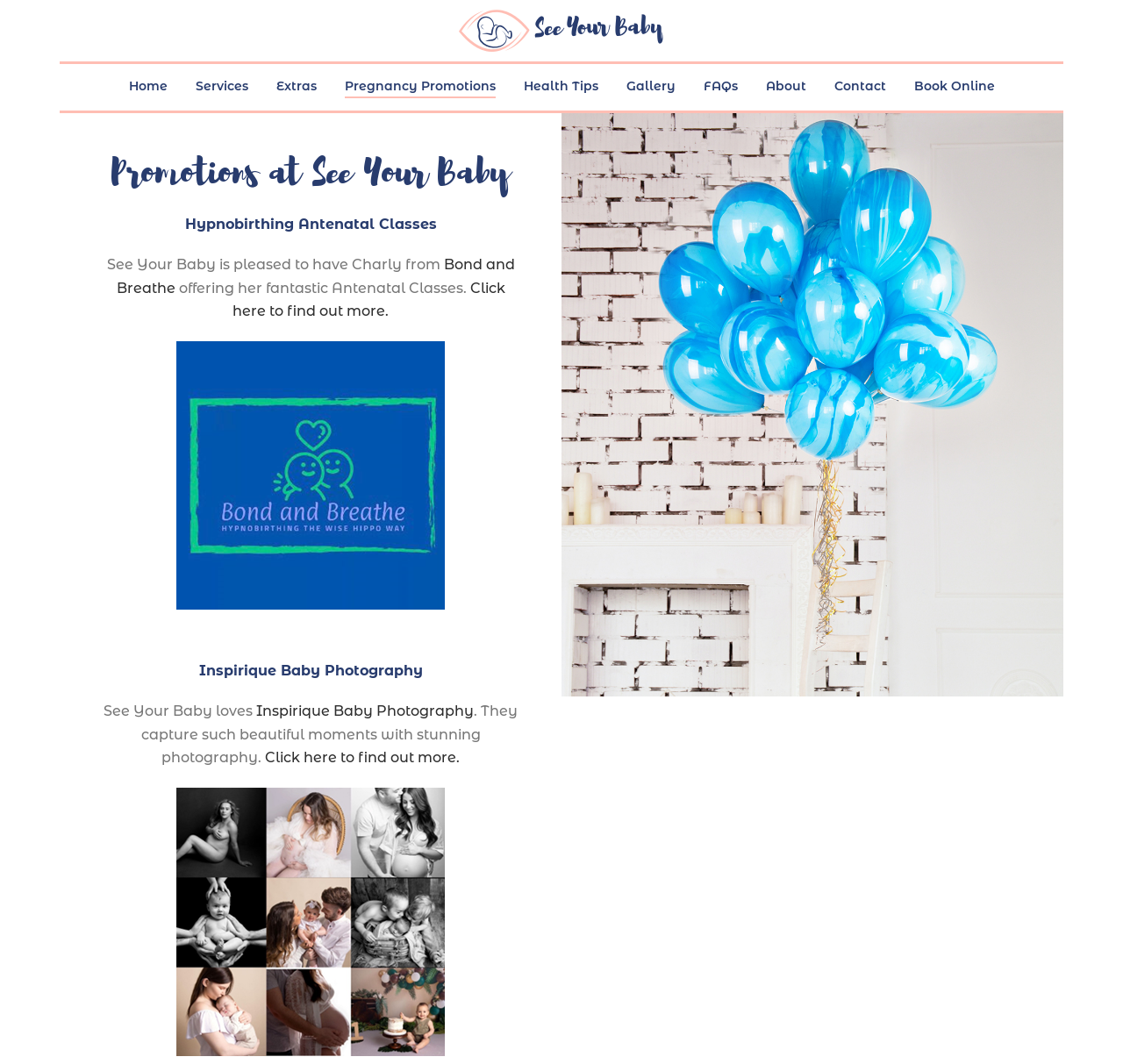What is the topic of the promotions on this webpage?
Respond with a short answer, either a single word or a phrase, based on the image.

Pregnancy and baby-related services